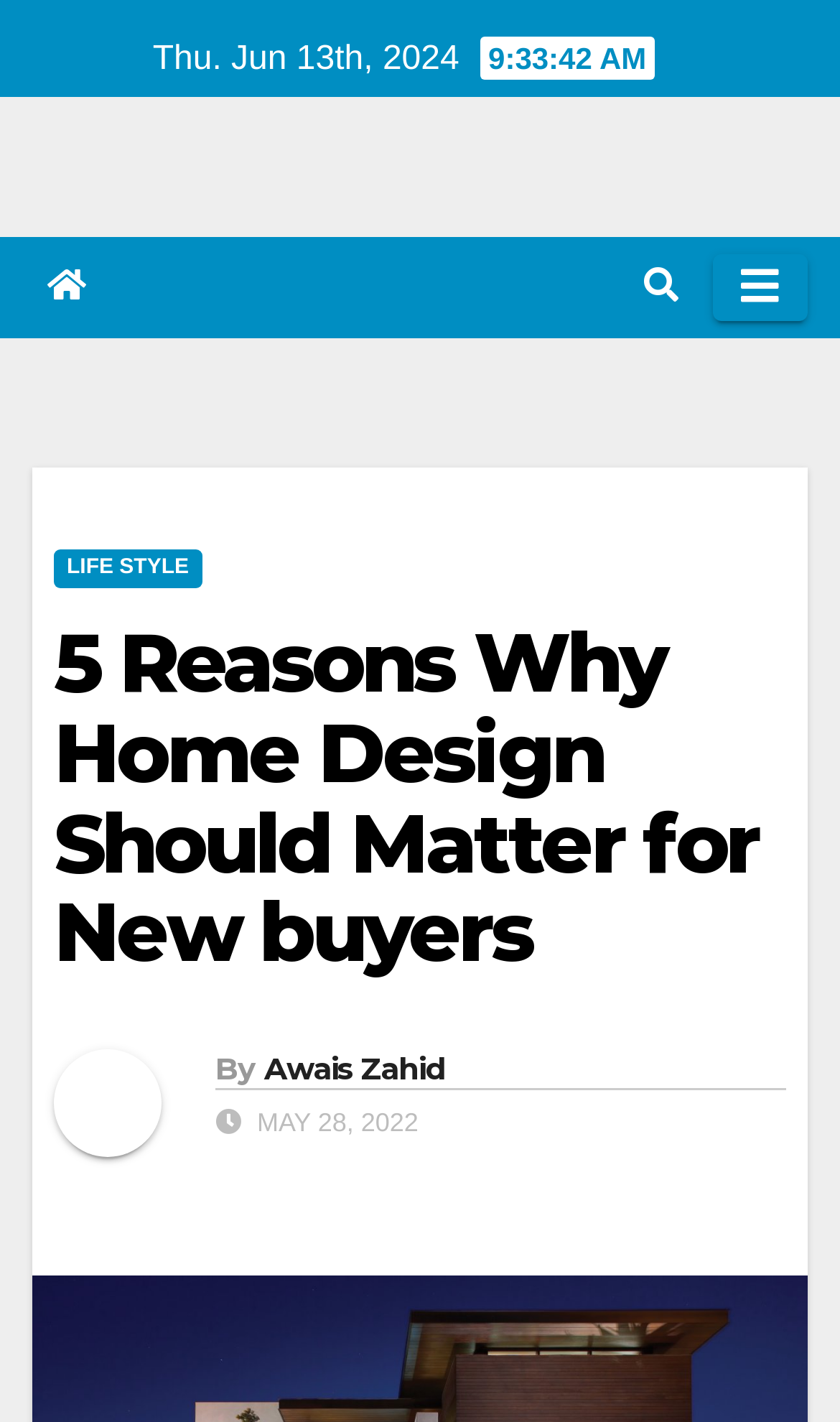Generate a thorough description of the webpage.

The webpage appears to be a blog post or article discussing the importance of home design for new buyers. At the top of the page, there is a date "Thu. Jun 13th, 2024" and a few icons, including a link with a font awesome icon '\uf015' and a button with another font awesome icon '\uf002' that has a popup menu. Next to these icons, there is a button labeled "Toggle navigation".

Below these elements, there is a main heading "5 Reasons Why Home Design Should Matter for New buyers" which is prominently displayed. Underneath this heading, there is a permalink to the article and a link with no text. 

On the right side of the main heading, there is a section with a heading "By Awais Zahid", which indicates the author of the article. Below the author's name, there is a date "MAY 28, 2022". 

At the top left of the page, there is a link labeled "LIFE STYLE", which may be a category or tag for the article. Overall, the webpage has a simple layout with a clear hierarchy of headings and elements, making it easy to navigate and read.